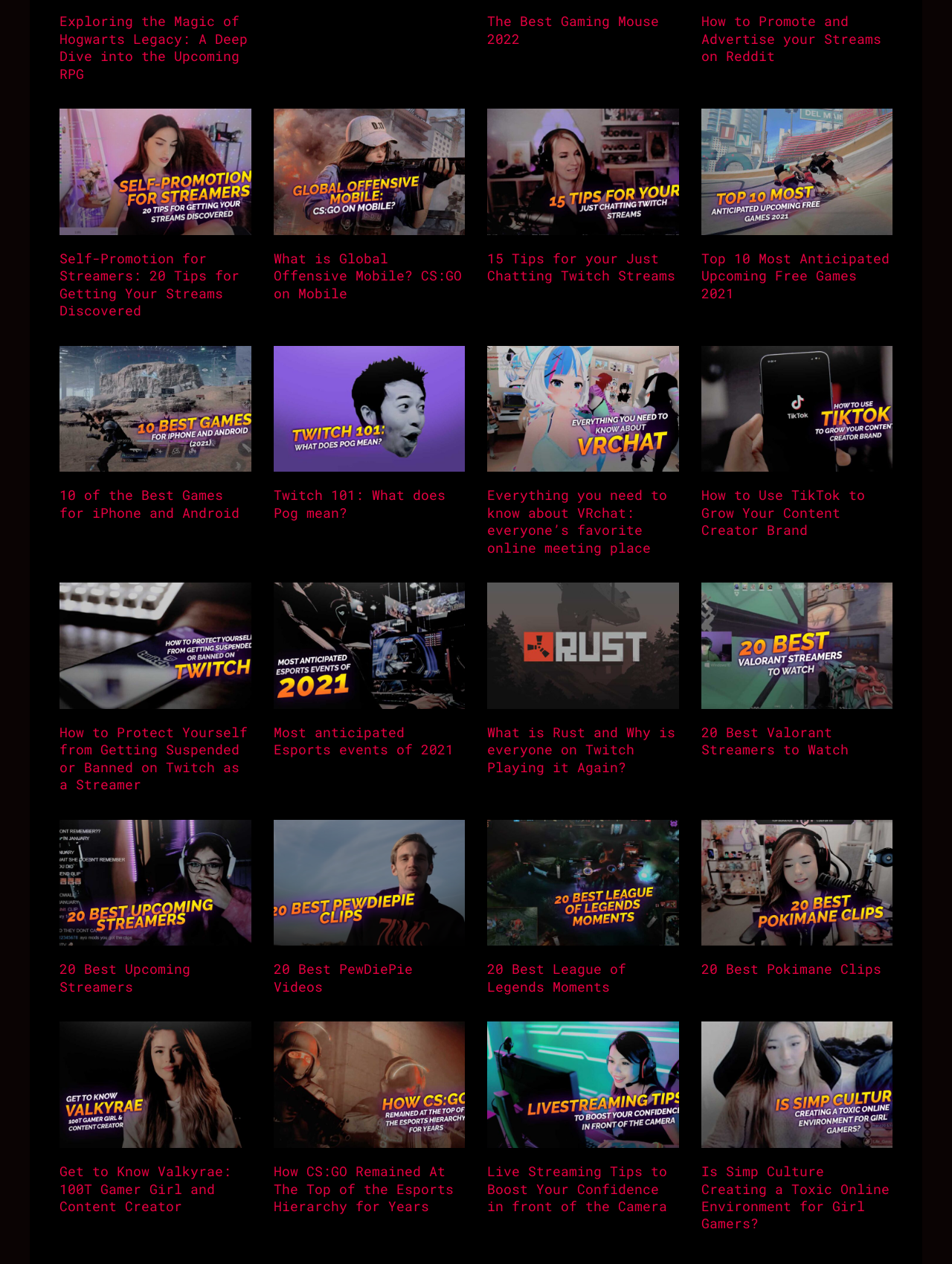Find the bounding box coordinates of the element's region that should be clicked in order to follow the given instruction: "Discover how to Promote and Advertise your Streams on Reddit". The coordinates should consist of four float numbers between 0 and 1, i.e., [left, top, right, bottom].

[0.736, 0.01, 0.938, 0.052]